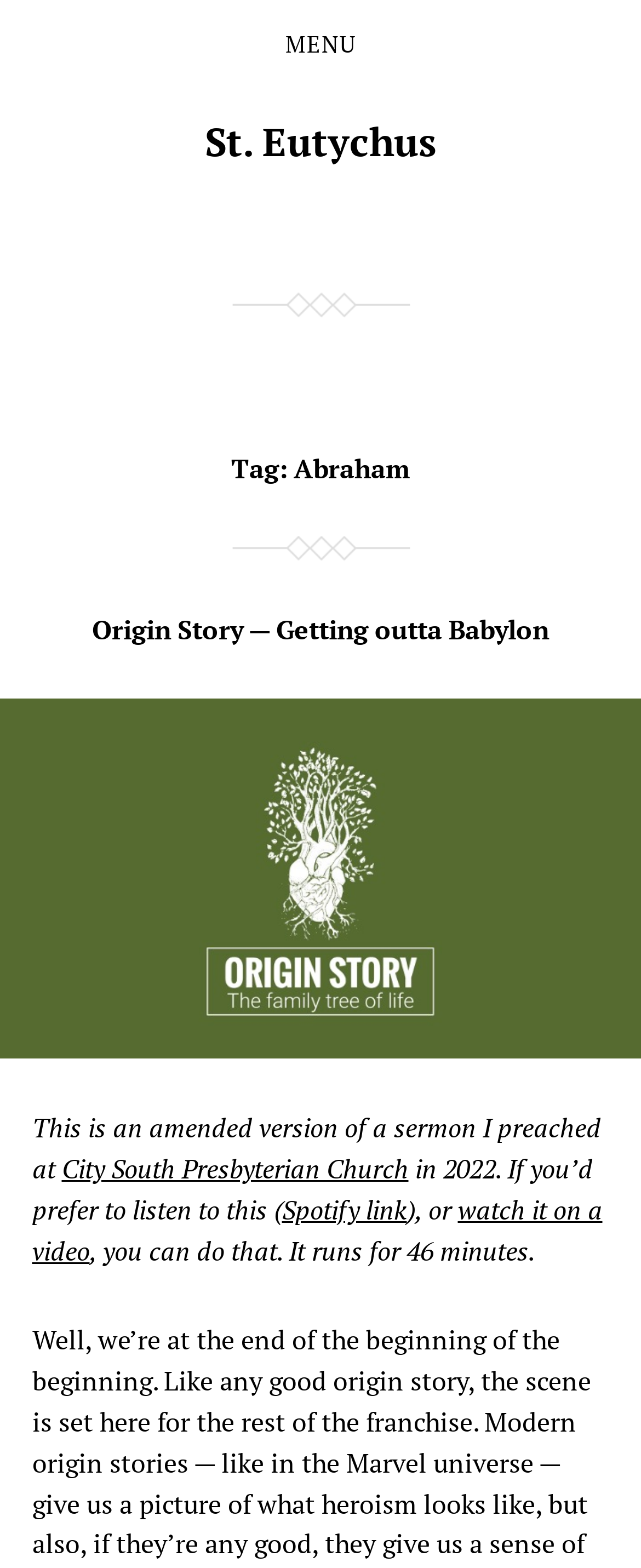Where can the sermon be listened to?
Provide a concise answer using a single word or phrase based on the image.

Spotify